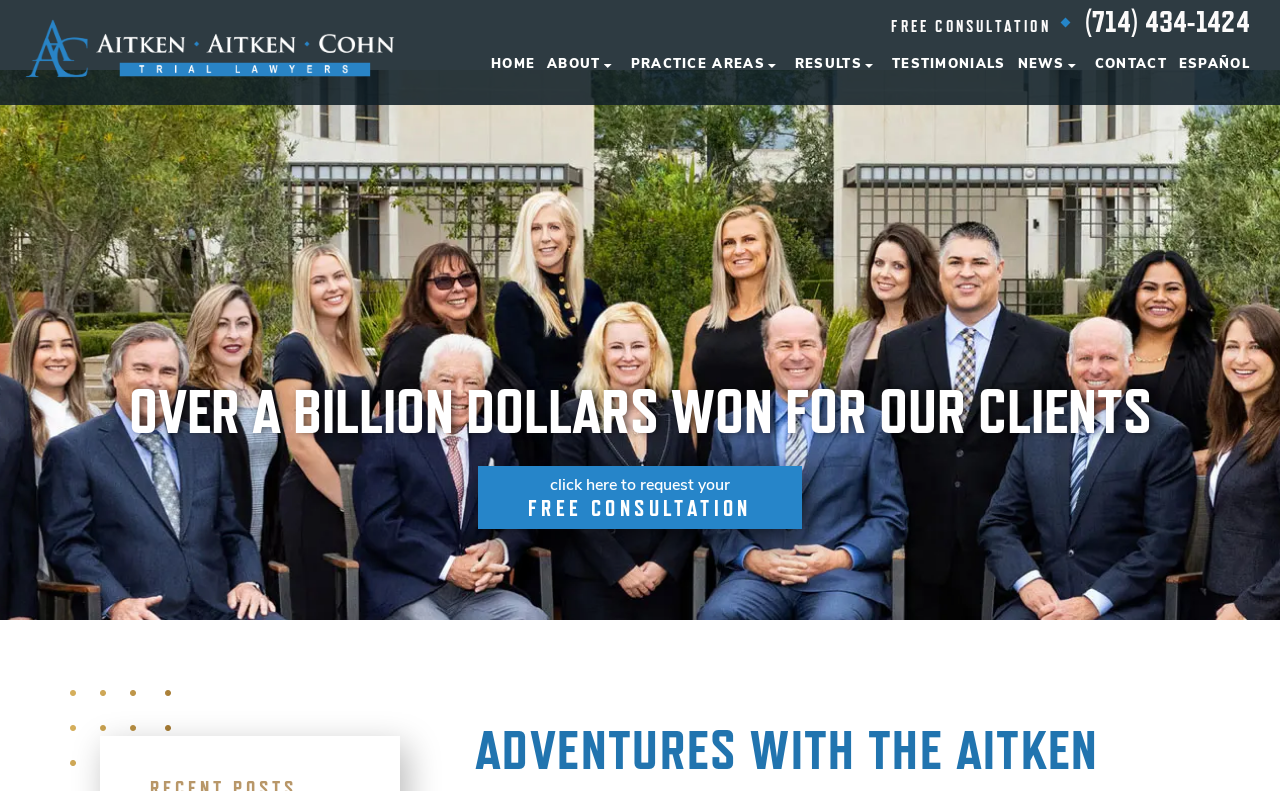Determine the bounding box coordinates of the section I need to click to execute the following instruction: "Visit the home page". Provide the coordinates as four float numbers between 0 and 1, i.e., [left, top, right, bottom].

[0.384, 0.073, 0.418, 0.09]